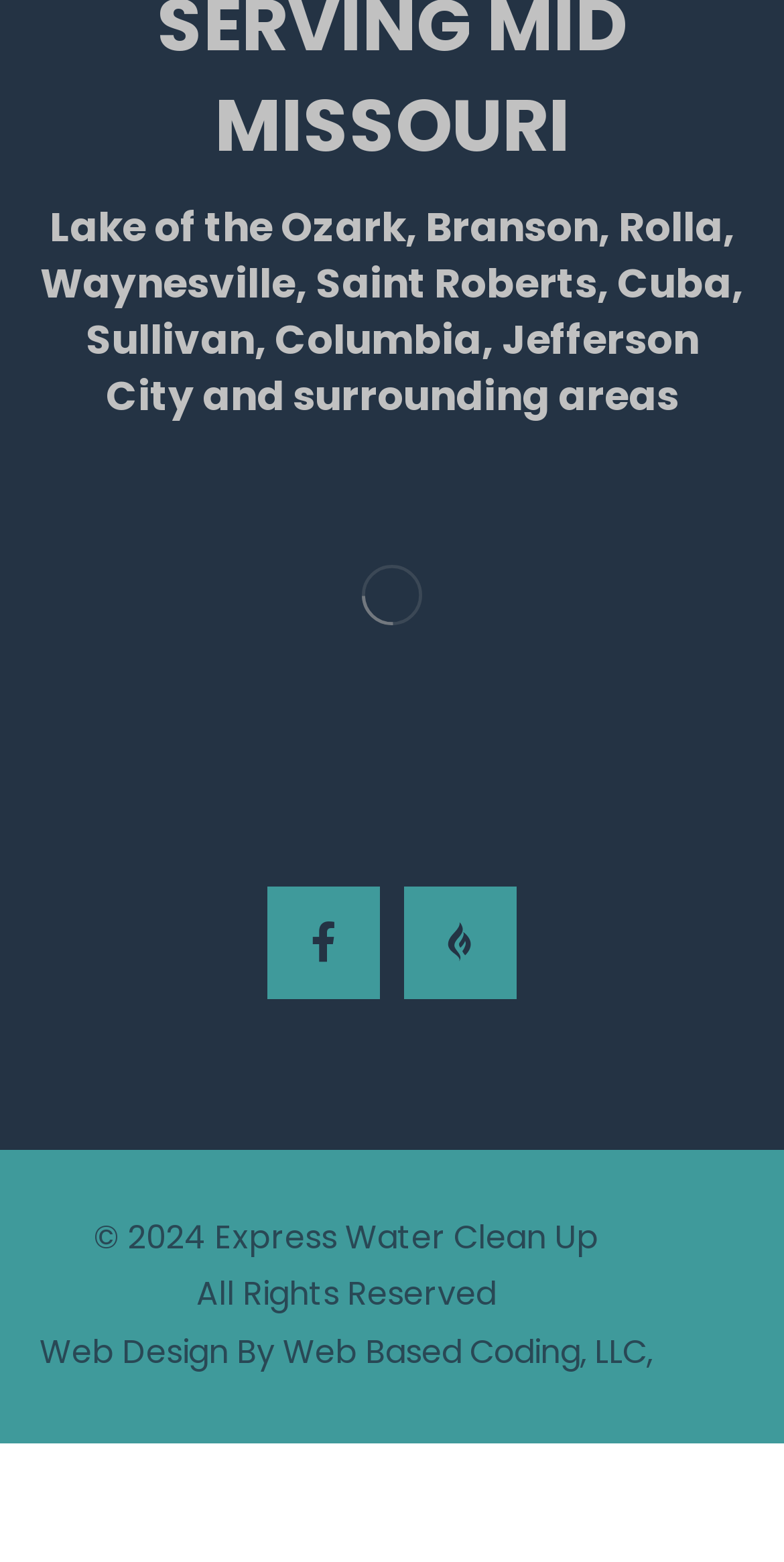Provide a single word or phrase answer to the question: 
How many social media links are present in the webpage?

1